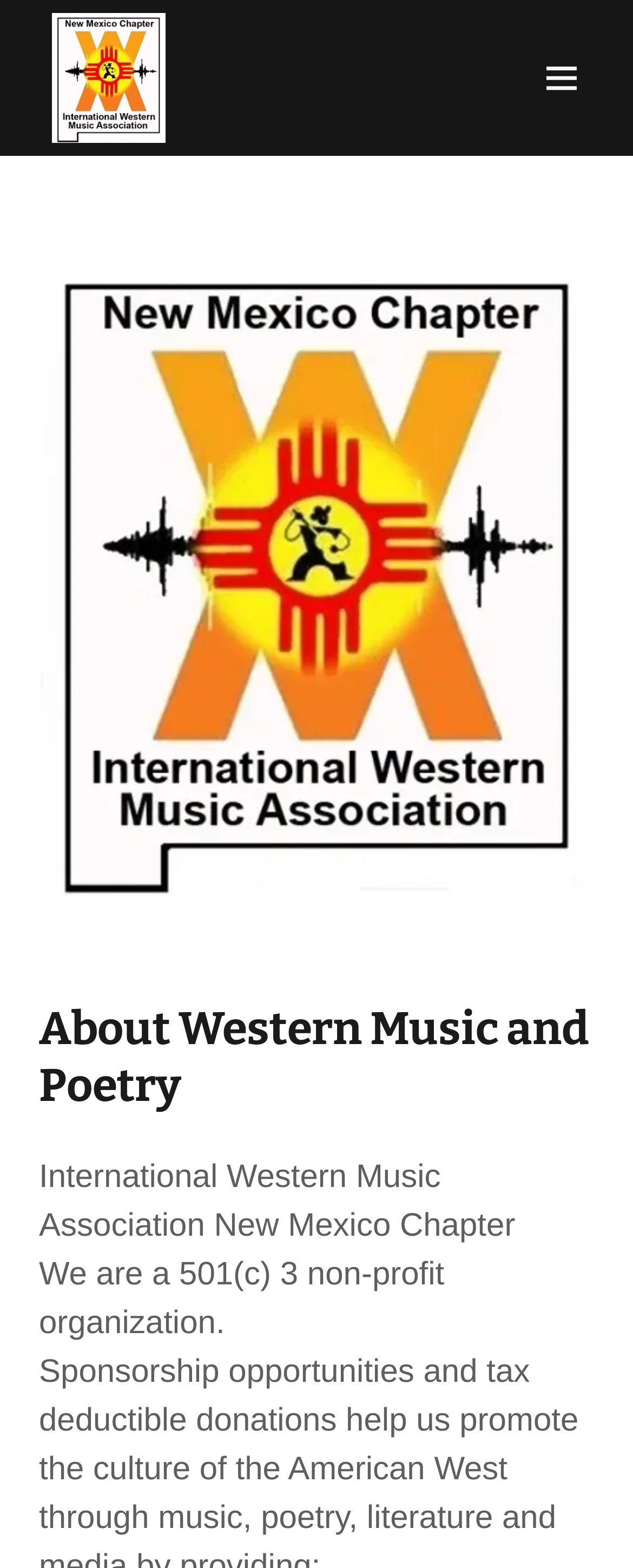Please identify the primary heading on the webpage and return its text.

About Western Music and Poetry